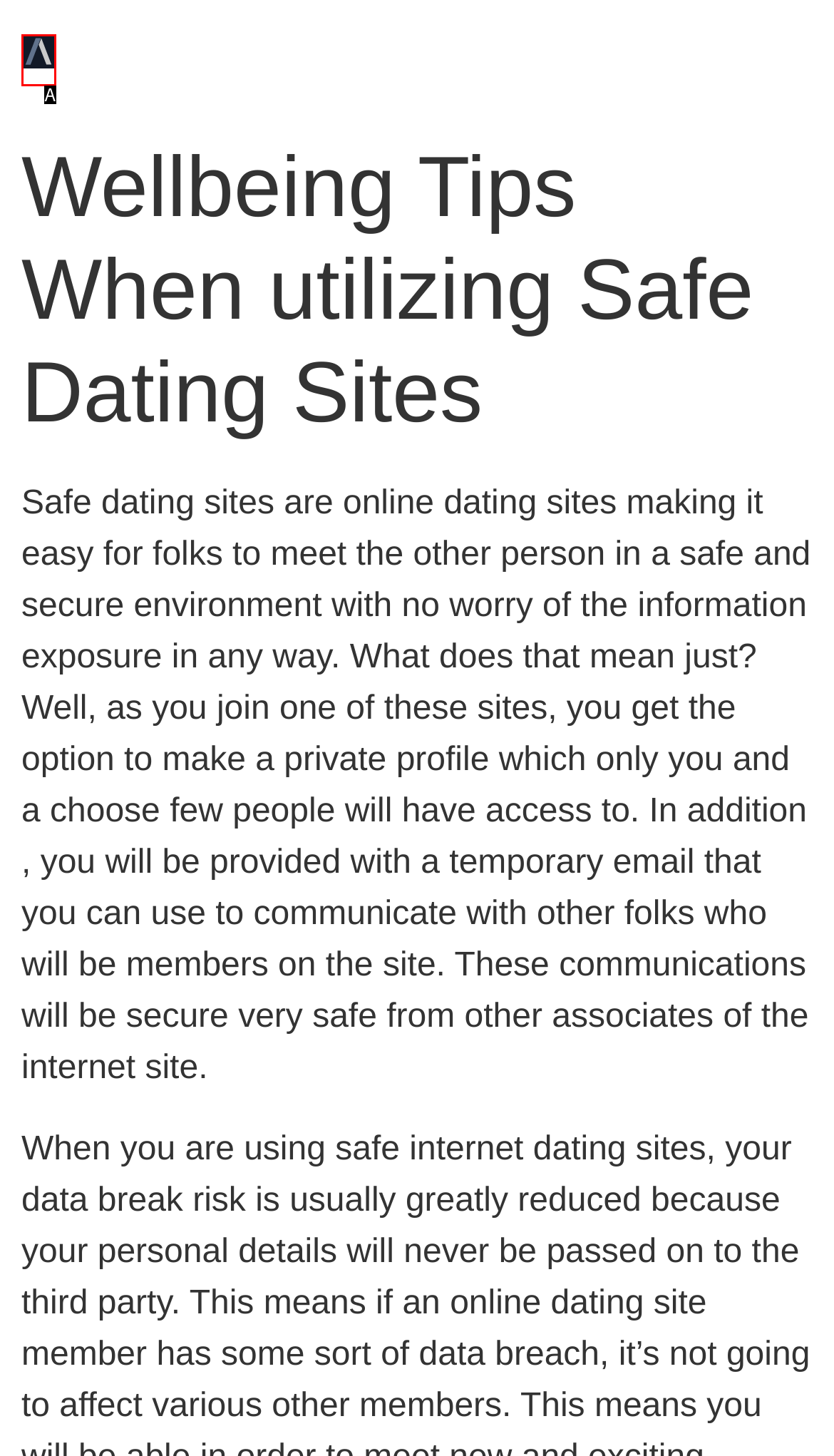Which HTML element matches the description: alt="Aircraft Invest"?
Reply with the letter of the correct choice.

A